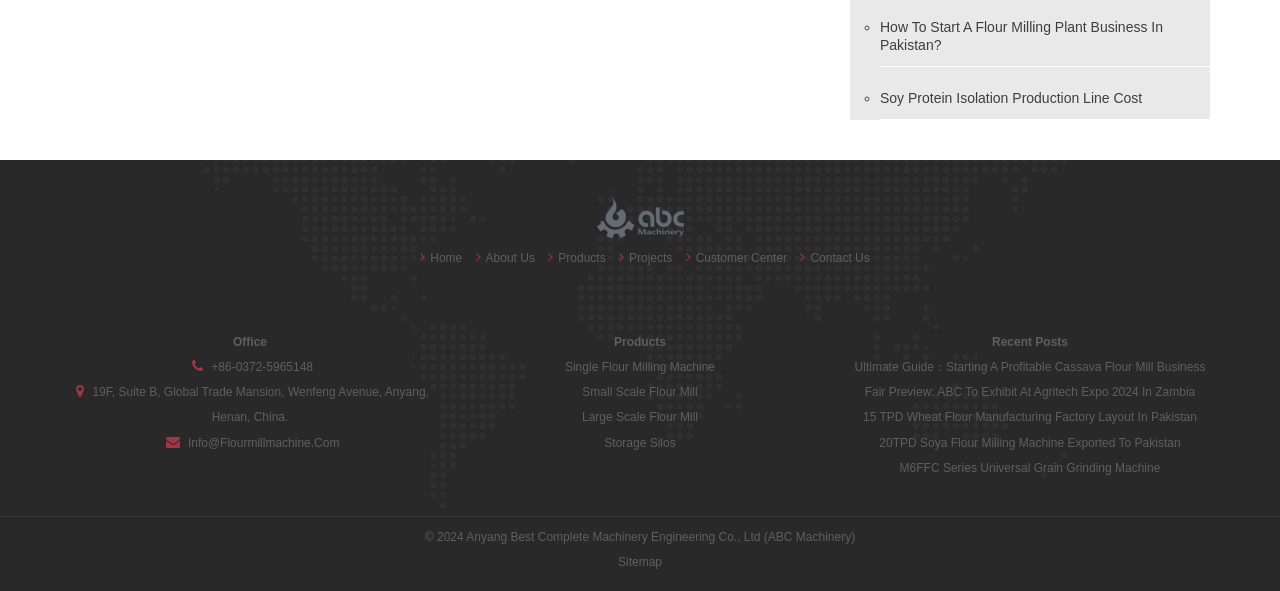What is the address of the company?
Use the image to give a comprehensive and detailed response to the question.

I found the company address by looking at the contact information section on the webpage, where it is listed as '19F, Suite B, Global Trade Mansion, Wenfeng Avenue, Anyang, Henan, China.'.